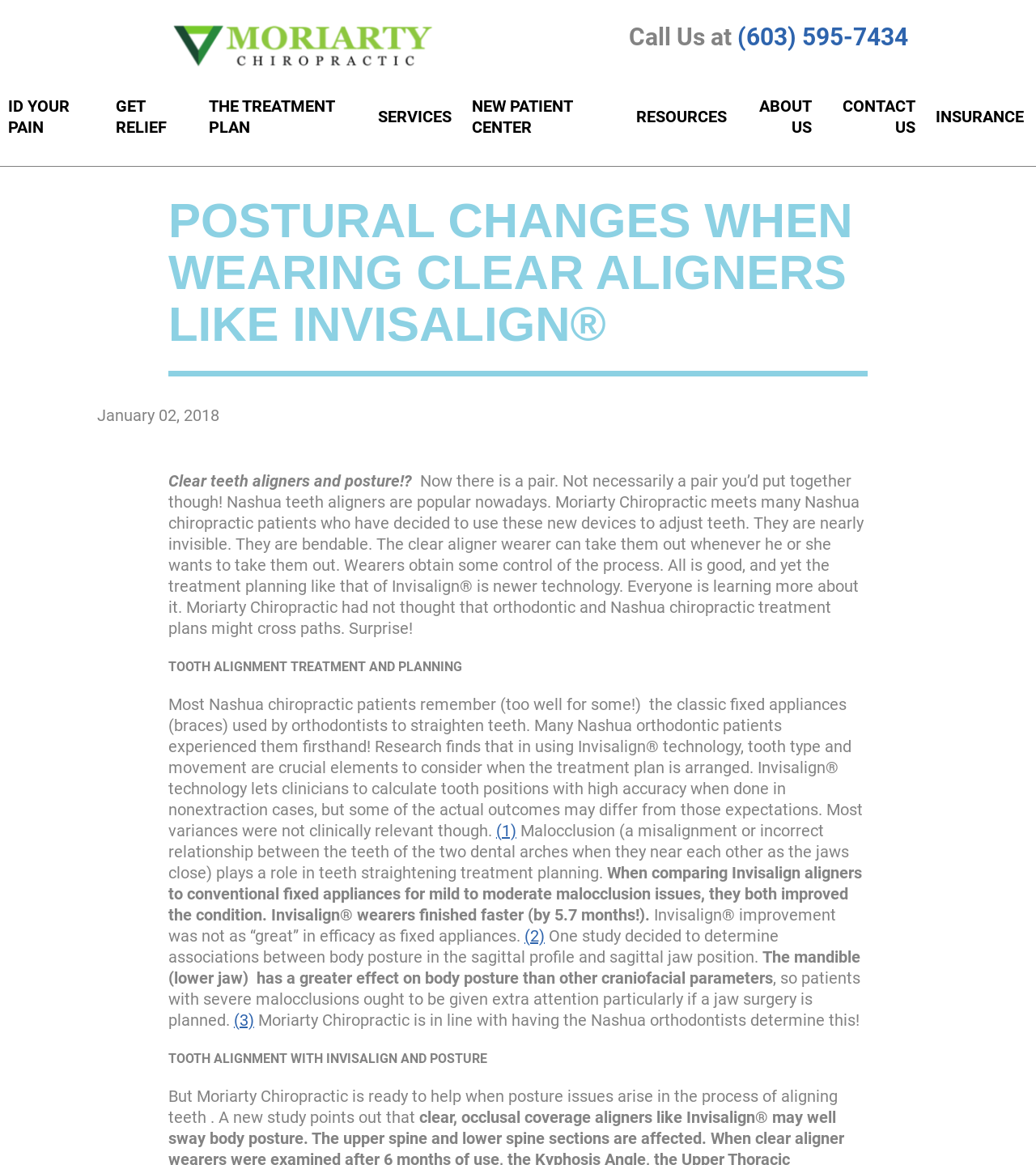What is the topic of the main content?
Answer the question in a detailed and comprehensive manner.

I determined the topic by looking at the heading 'POSTURAL CHANGES WHEN WEARING CLEAR ALIGNERS LIKE INVISALIGN®' which is located in the main content area of the webpage.